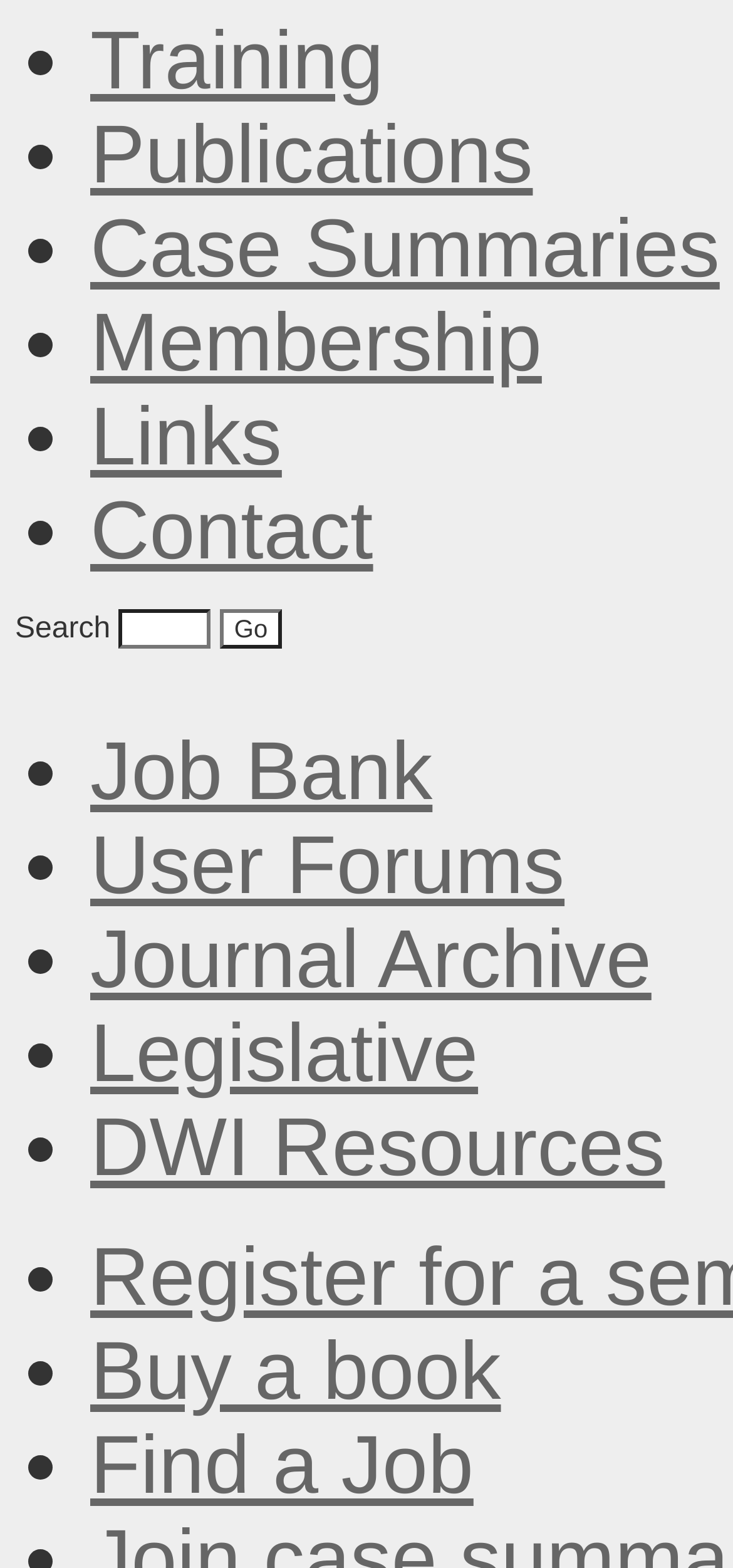Show the bounding box coordinates of the element that should be clicked to complete the task: "Click on Contact".

[0.123, 0.309, 0.509, 0.368]